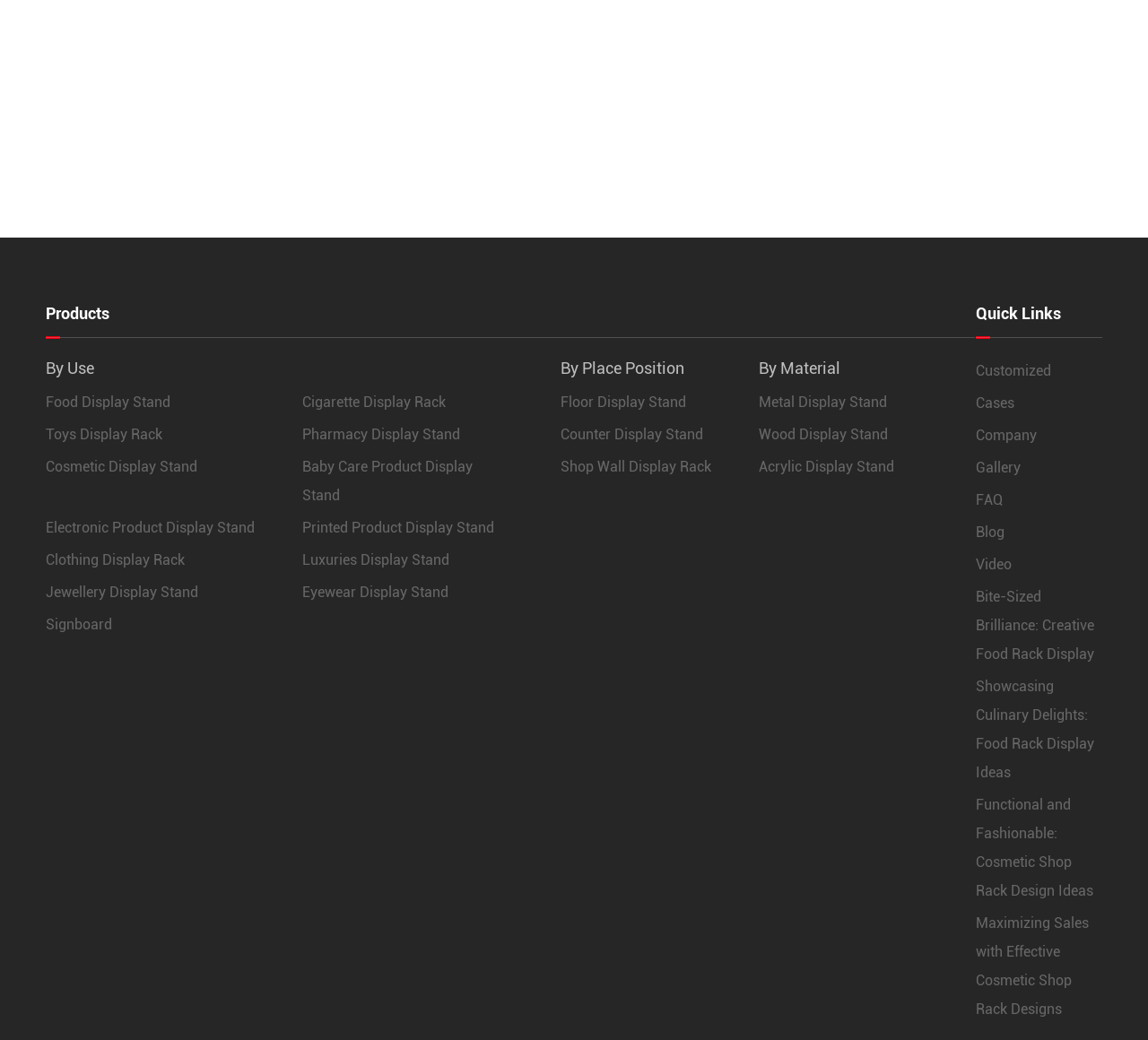Can you identify the bounding box coordinates of the clickable region needed to carry out this instruction: 'View Food Display Stand'? The coordinates should be four float numbers within the range of 0 to 1, stated as [left, top, right, bottom].

[0.04, 0.374, 0.149, 0.401]